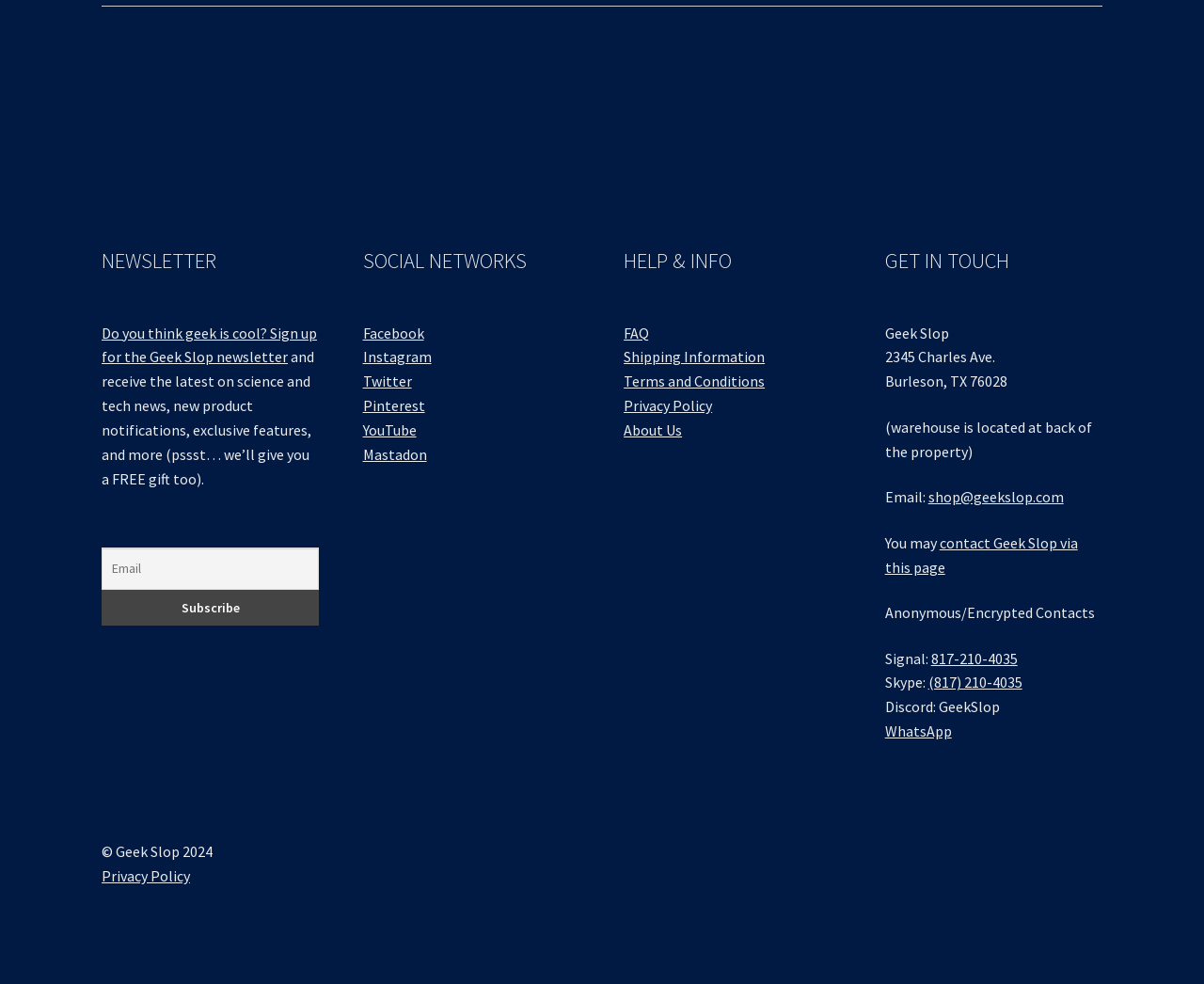Bounding box coordinates are to be given in the format (top-left x, top-left y, bottom-right x, bottom-right y). All values must be floating point numbers between 0 and 1. Provide the bounding box coordinate for the UI element described as: Privacy Policy

[0.518, 0.403, 0.591, 0.422]